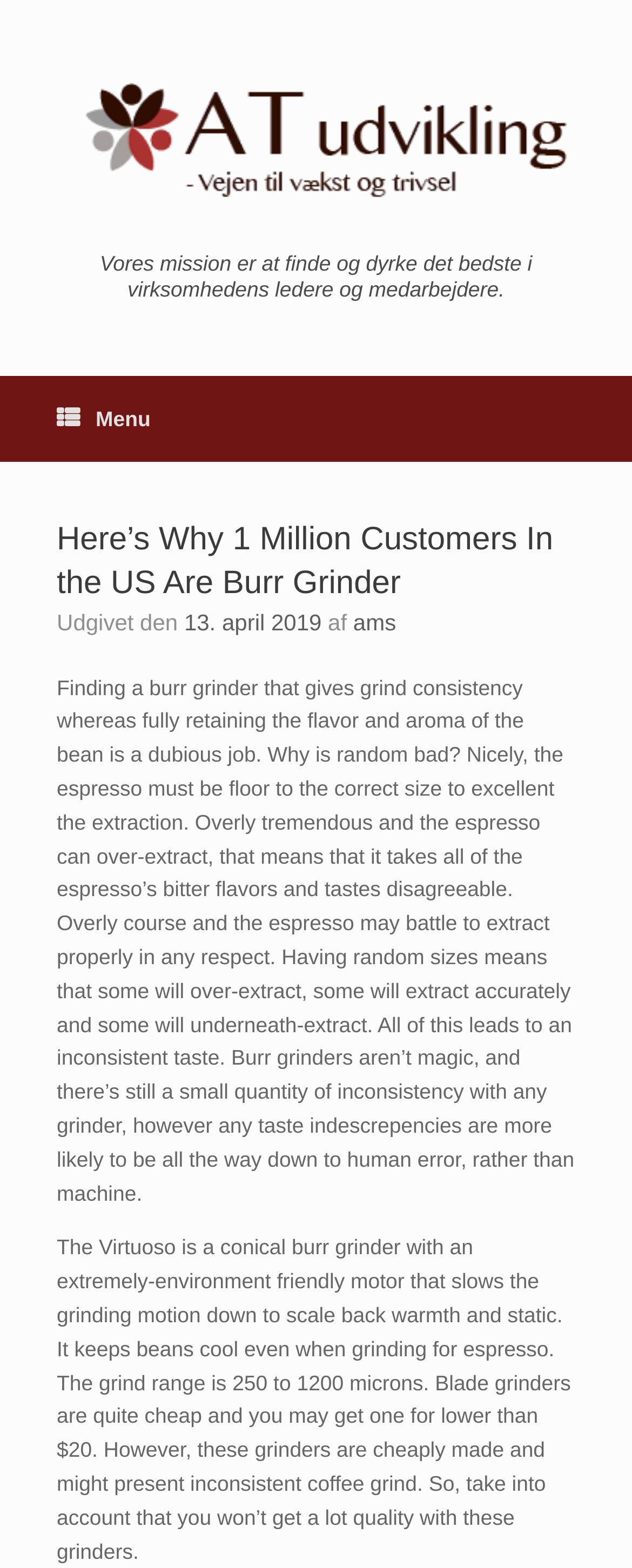Please provide a one-word or phrase answer to the question: 
What is the logo on the top left corner?

AT udvikling logo